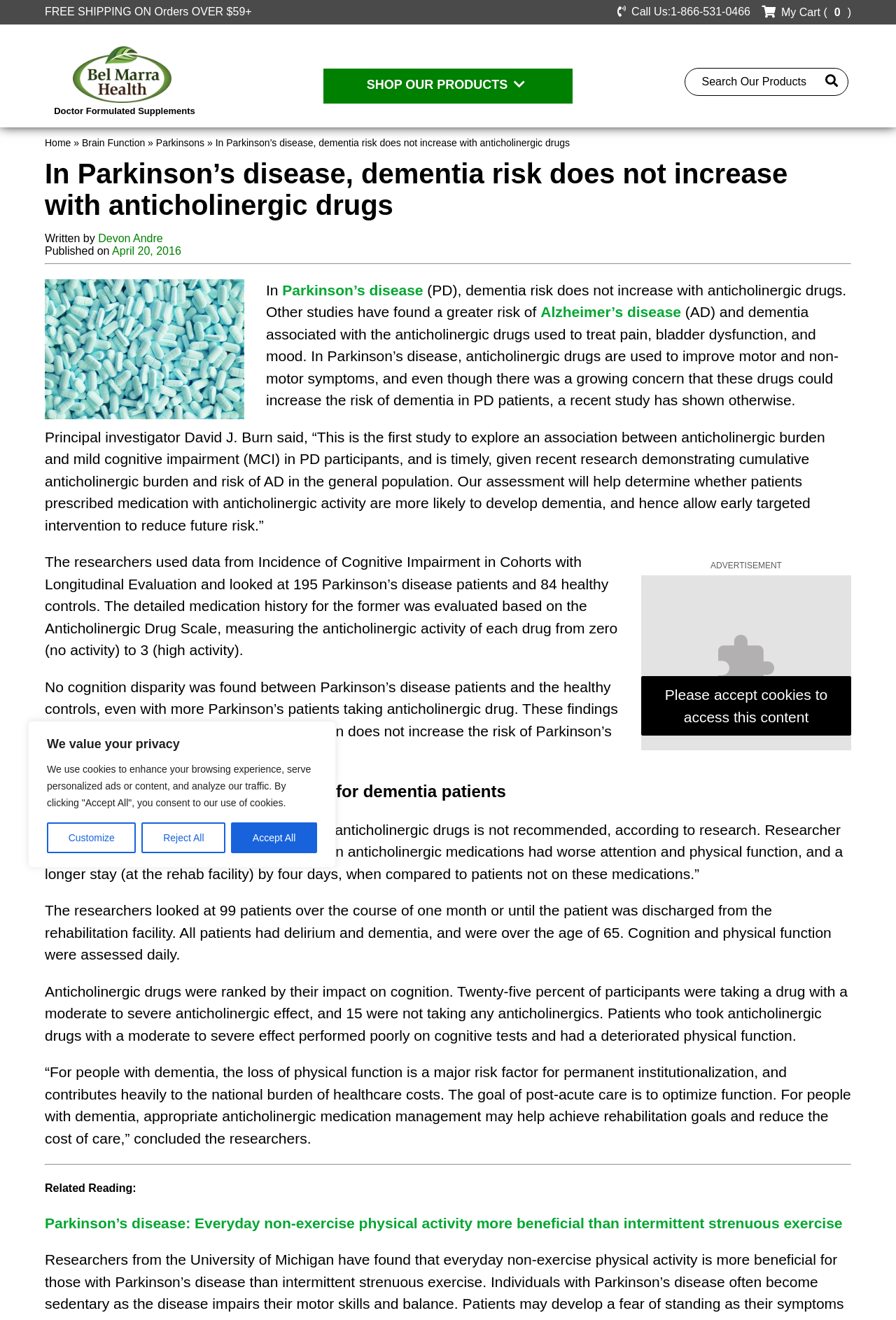Please provide a comprehensive response to the question below by analyzing the image: 
How many Parkinson's disease patients were studied in the research mentioned in the article?

The article states that the researchers used data from the Incidence of Cognitive Impairment in Cohorts with Longitudinal Evaluation and looked at 195 Parkinson's disease patients and 84 healthy controls.